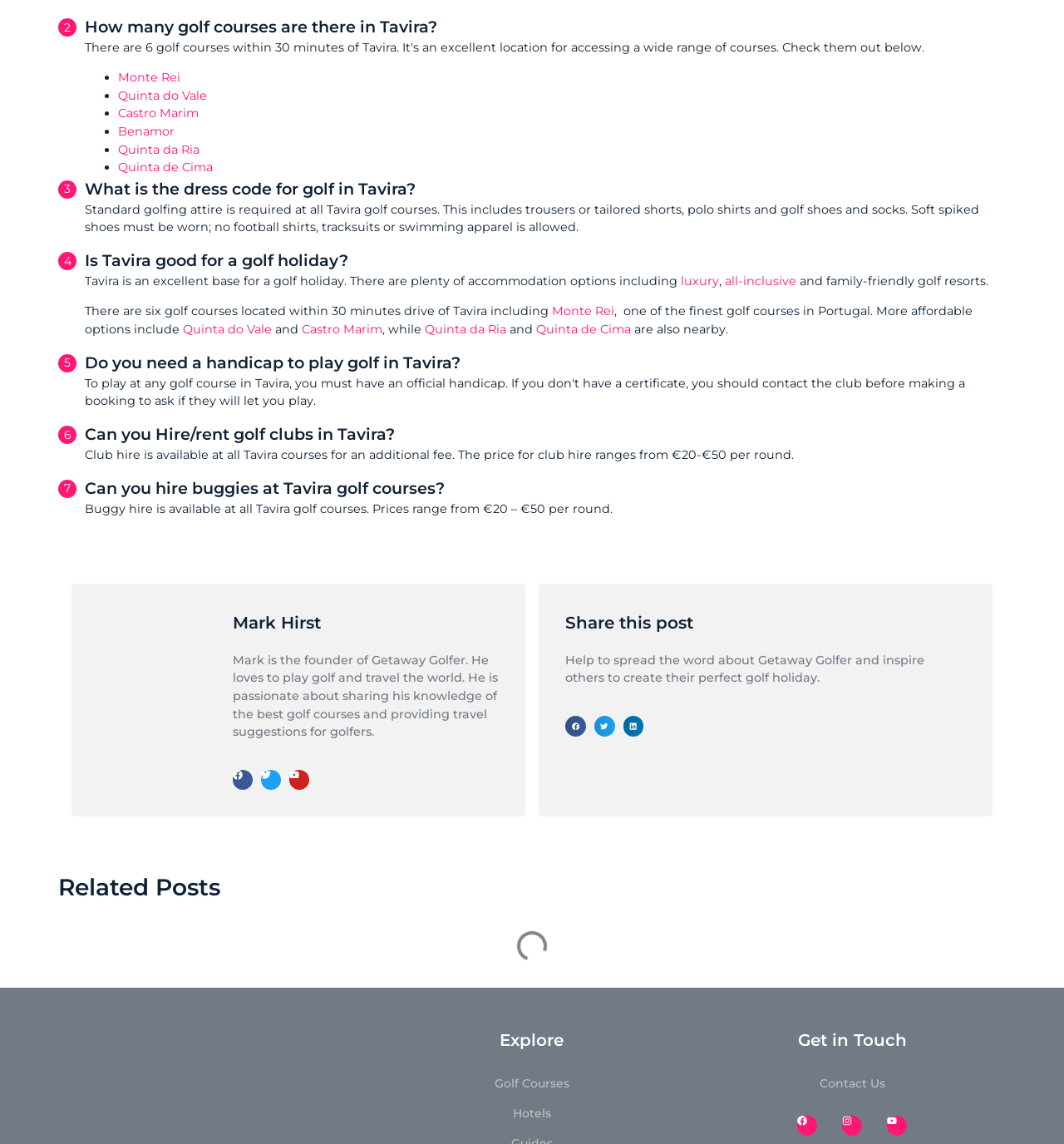Answer succinctly with a single word or phrase:
Can you hire buggies at Tavira golf courses?

Yes